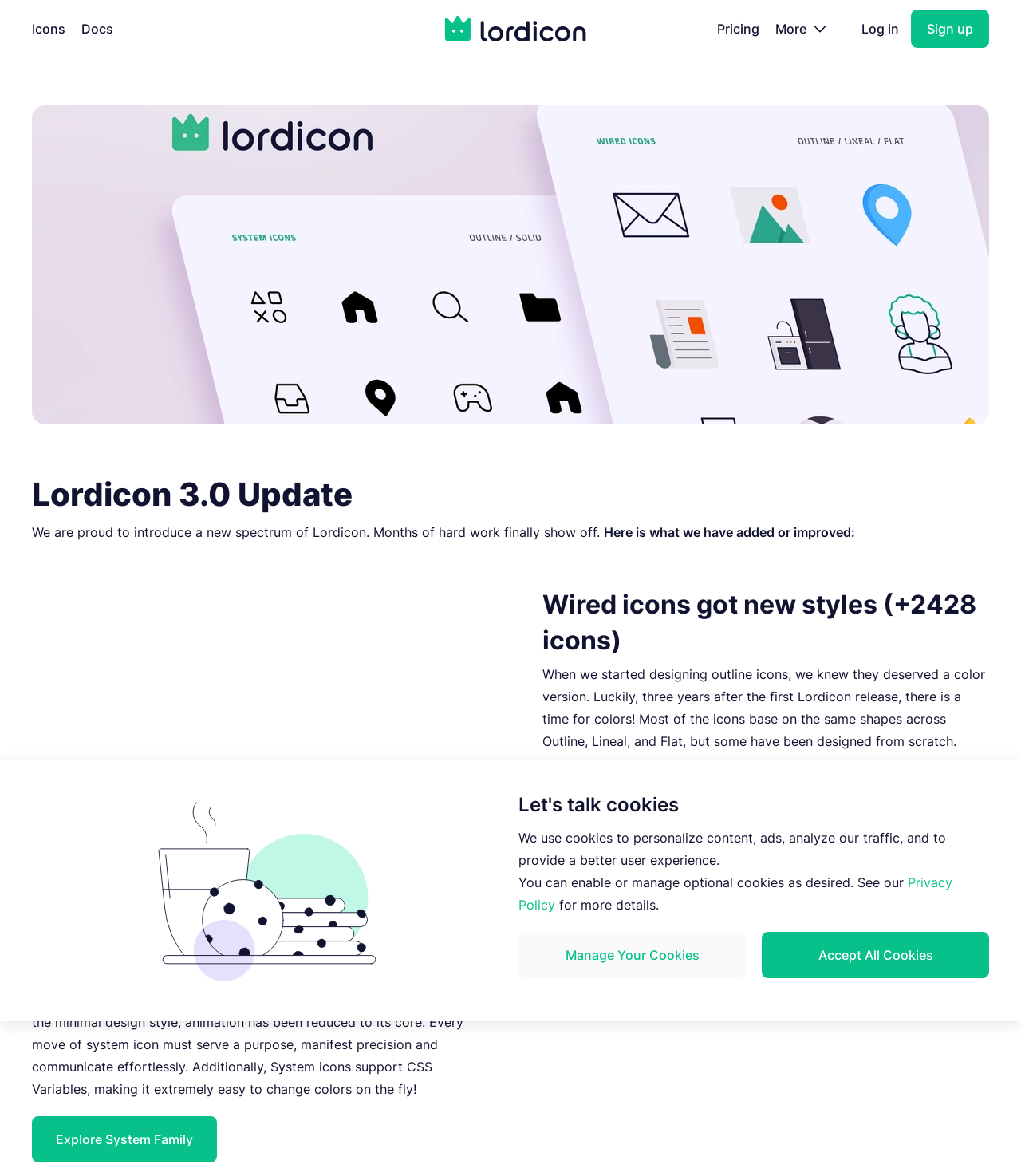Can you find the bounding box coordinates of the area I should click to execute the following instruction: "View the Lordicon 3.0 Update"?

[0.031, 0.402, 0.969, 0.44]